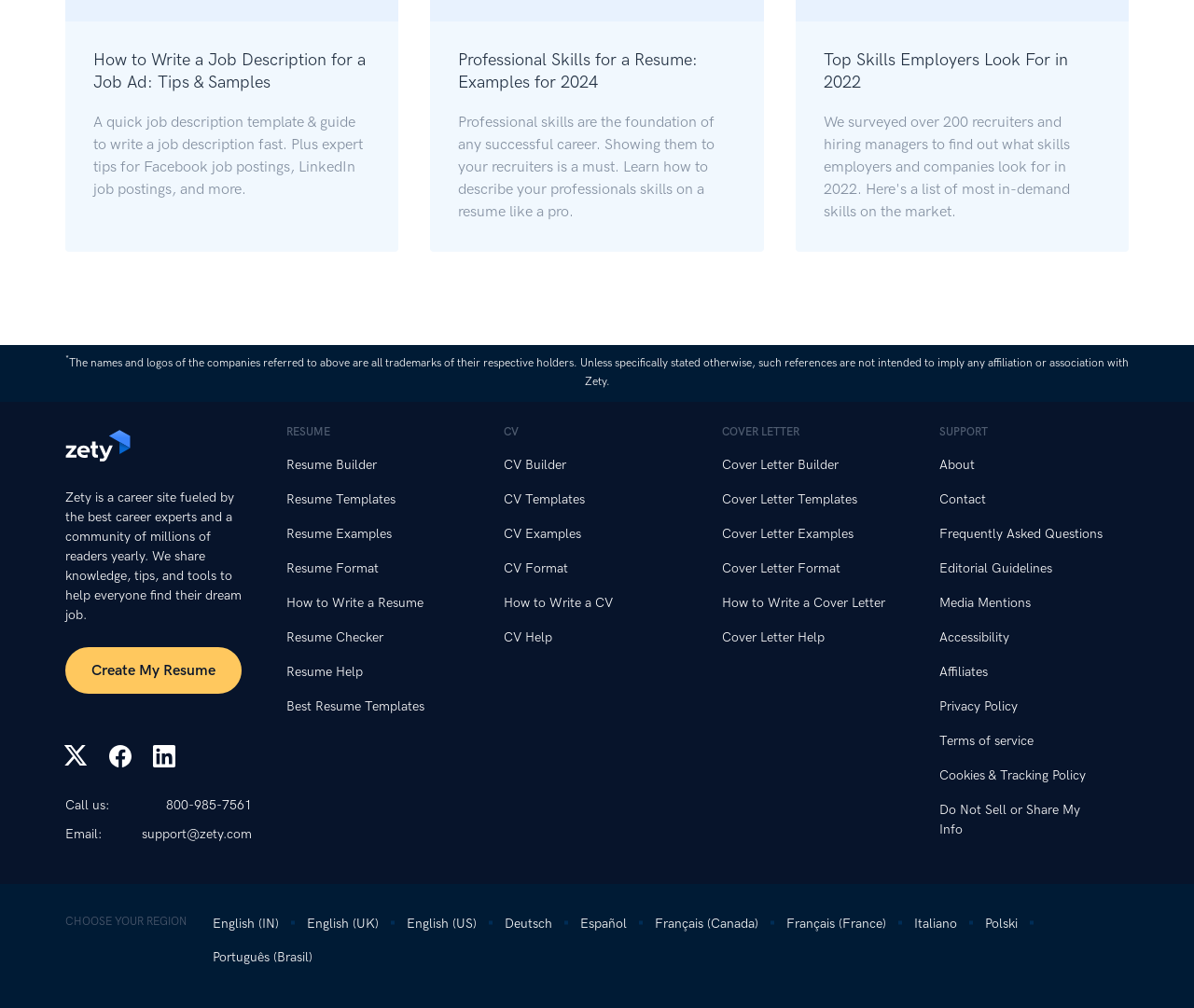Please reply to the following question using a single word or phrase: 
What is the phone number provided for support?

800-985-7561